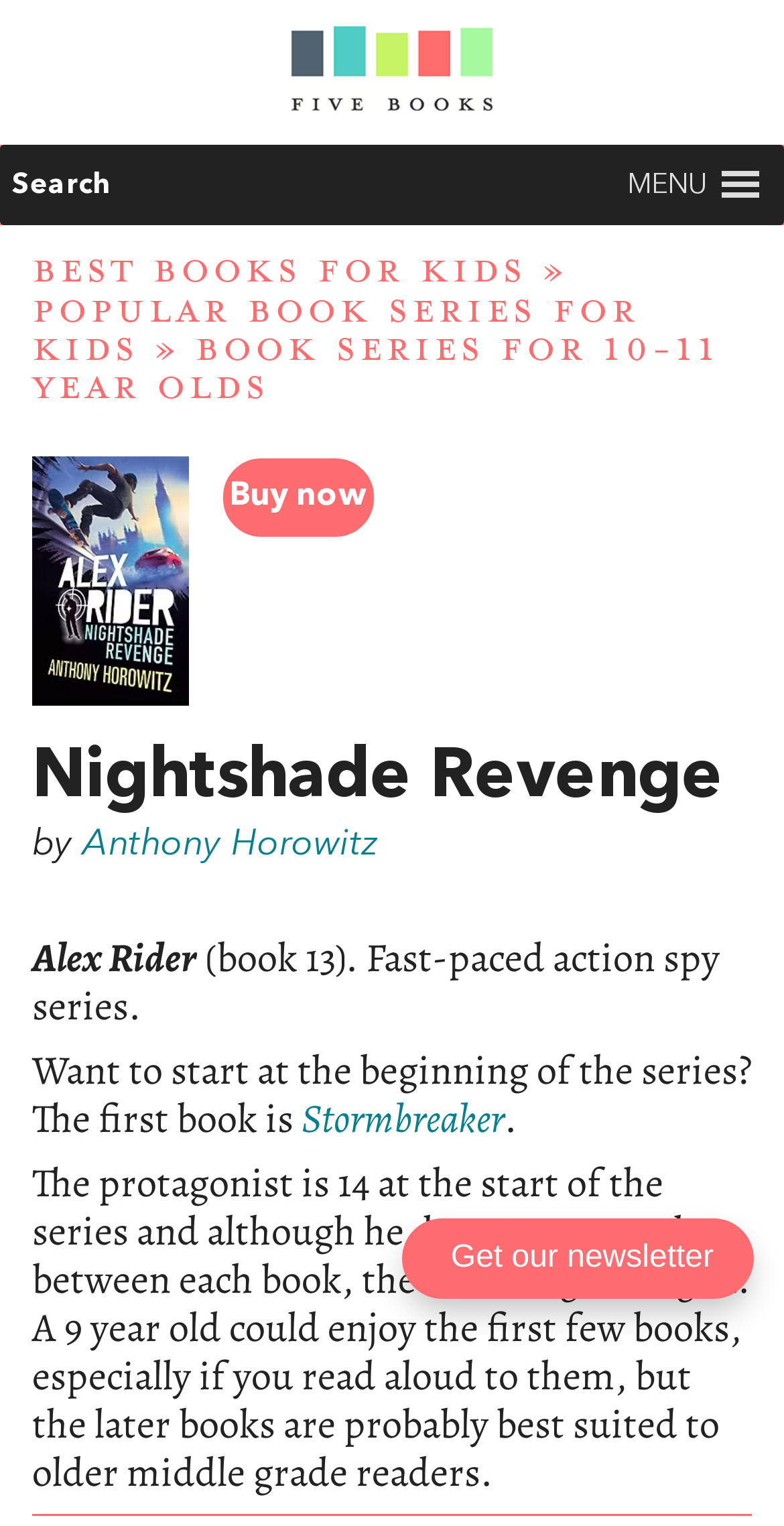What is the name of the book series?
Refer to the screenshot and deliver a thorough answer to the question presented.

I found the answer by looking at the static text elements on the webpage. The text 'Alex Rider (book 13). Fast-paced action spy series.' suggests that Alex Rider is the name of the book series.